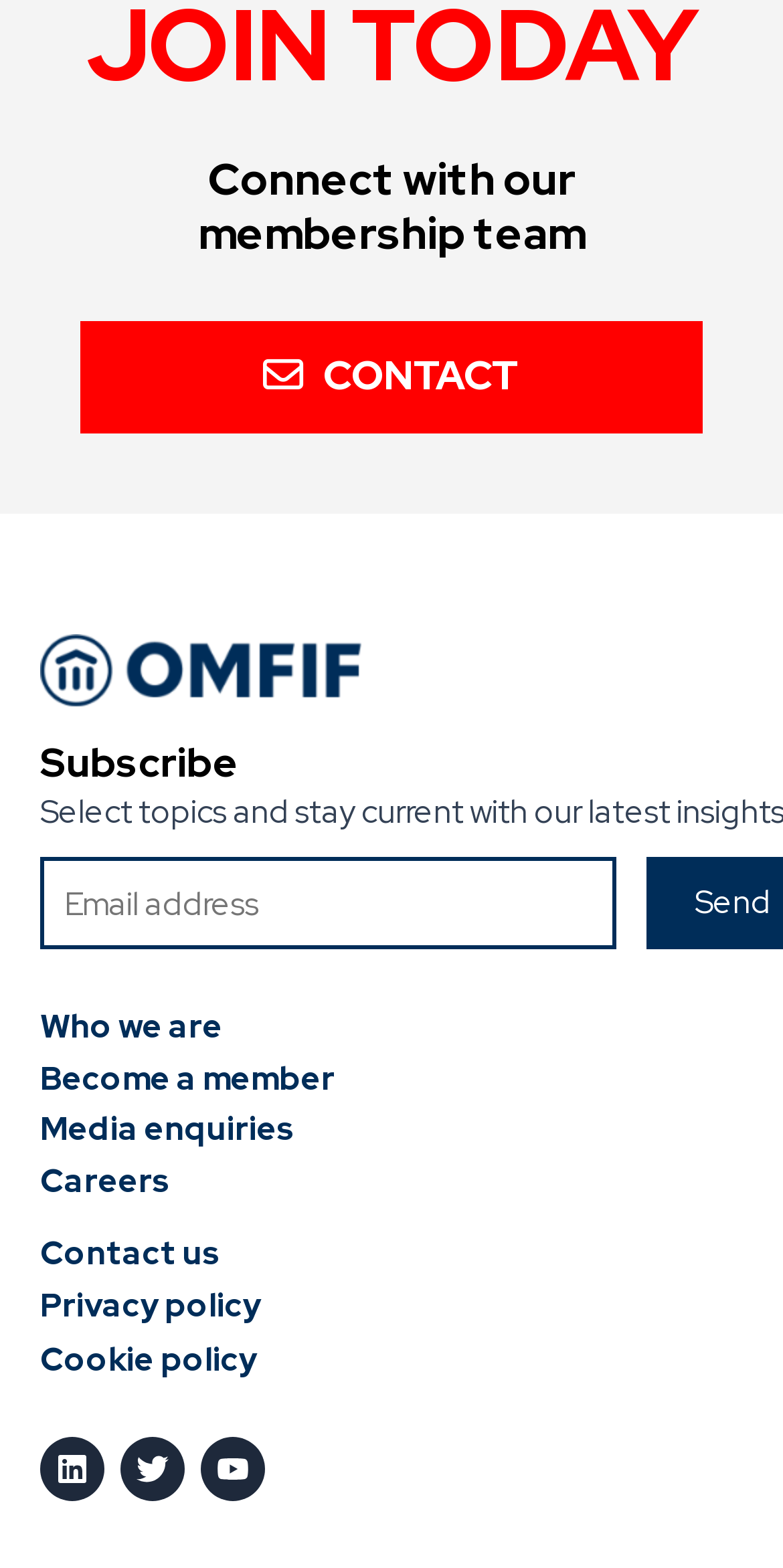Kindly determine the bounding box coordinates of the area that needs to be clicked to fulfill this instruction: "Follow on LinkedIn".

[0.051, 0.917, 0.133, 0.958]